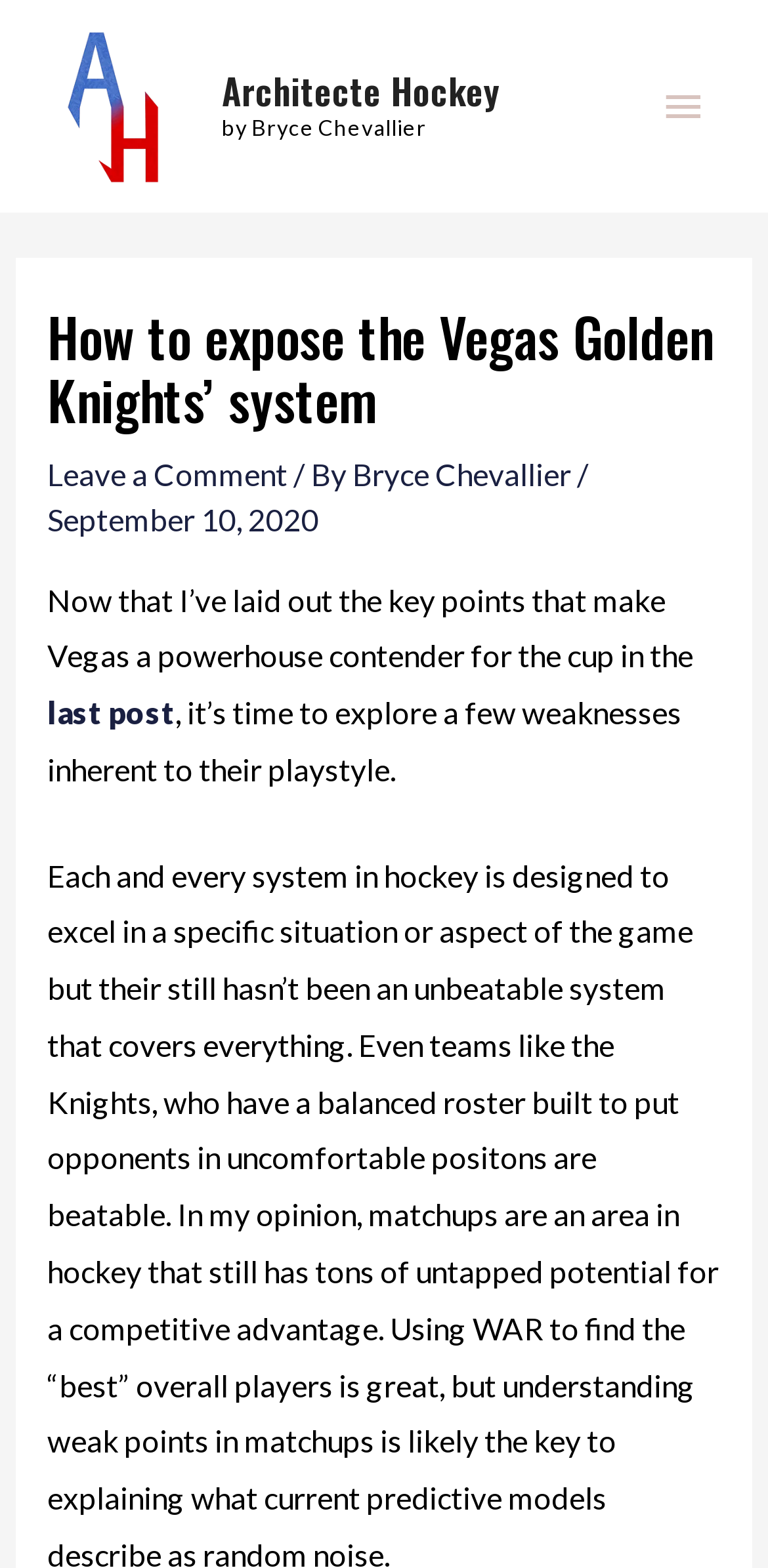What is the purpose of the main menu button?
Respond with a short answer, either a single word or a phrase, based on the image.

To expand the main menu